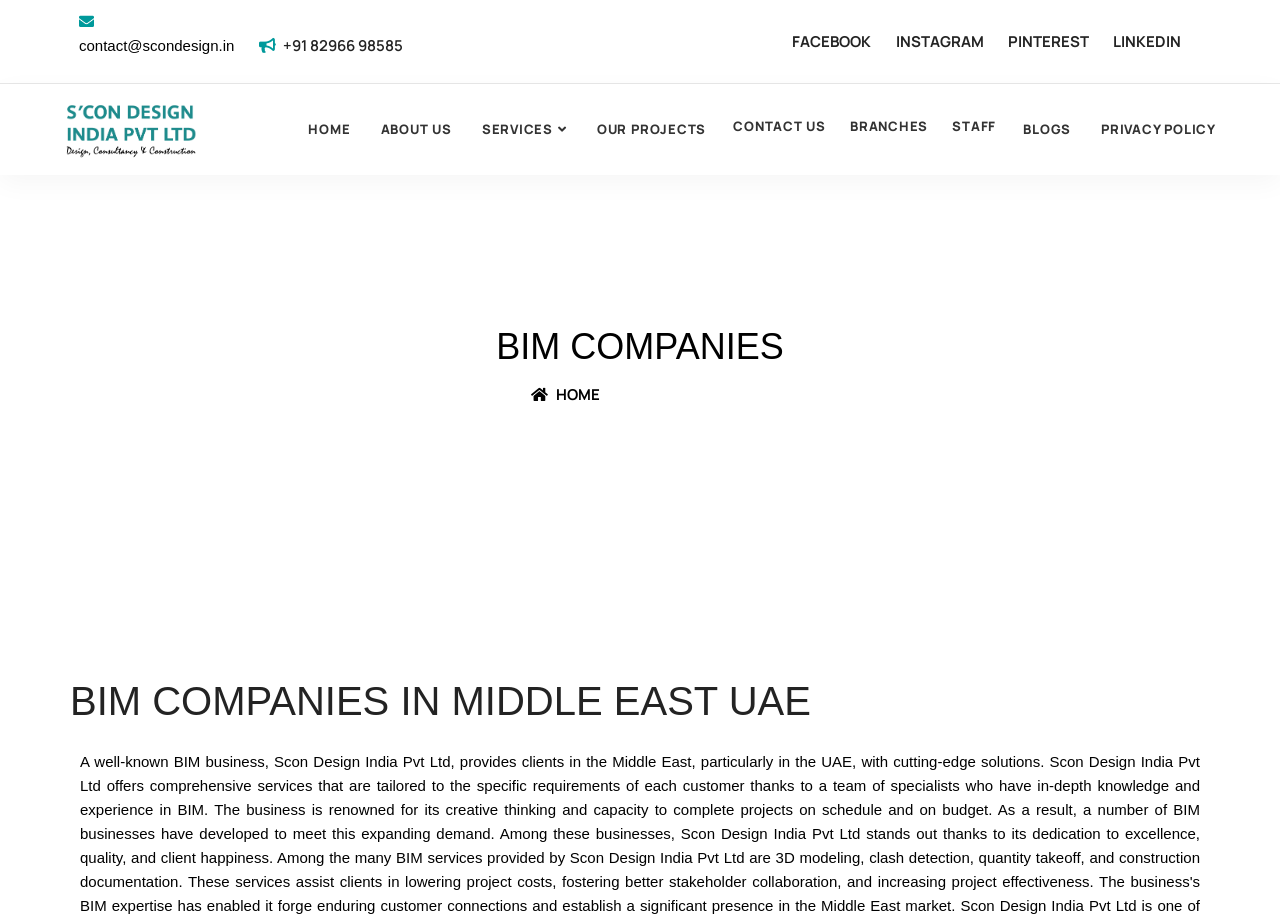What is the company's email address?
Using the image provided, answer with just one word or phrase.

contact@scondesign.in